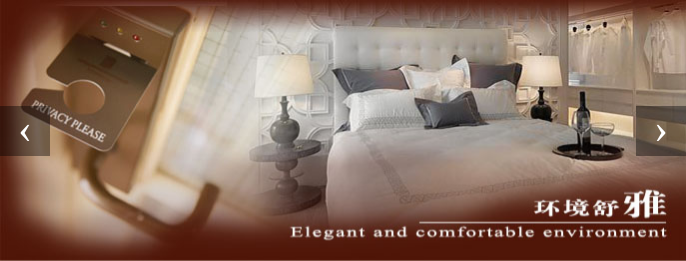Explain what is happening in the image with elaborate details.

The image showcases an elegantly designed hotel room at the Relais & Chateaux · The Dreamland Resort, illustrating a luxurious and comfortable environment. The room features a plush bed adorned with soft, stylish cushions, creating a warm and inviting atmosphere. A pair of stylish bedside lamps provide a cozy glow, enhancing the room's tranquil ambiance. 

In the foreground, a sleek bedside table holds a bottle of wine, suggesting an indulgent stay. A privacy sign on the door highlights the resort's commitment to guests’ comfort and discretion. The overall decor merges contemporary design with subtle luxury, making it ideal for relaxation and repose in this serene paradise on Dawanshan Island. The image also emphasizes the resort's enchanting setting, appealing to those seeking both elegance and comfort during their stay.